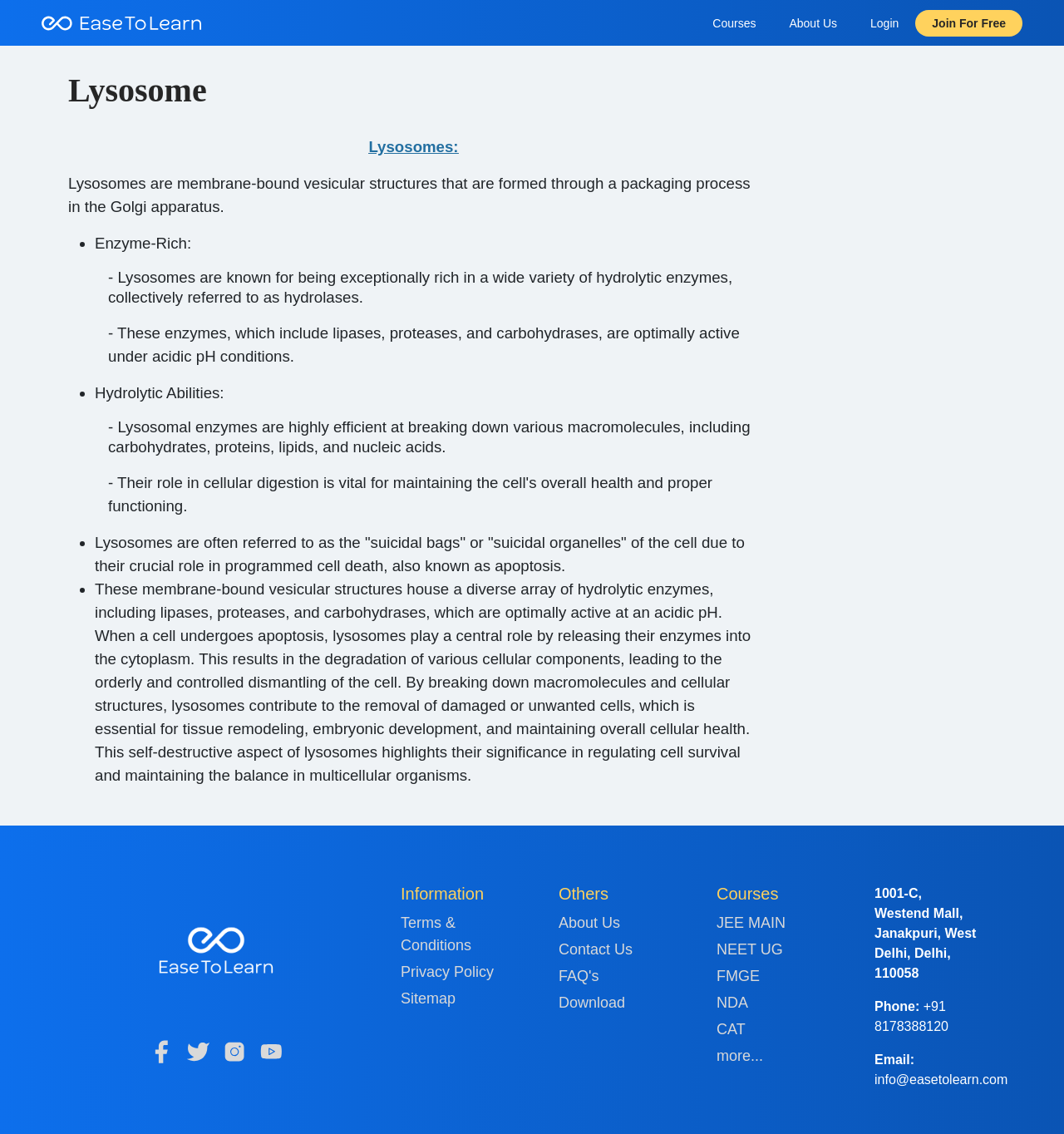What is the name of the company or organization associated with this webpage?
Craft a detailed and extensive response to the question.

The webpage contains a logo and links to social media profiles with the name 'EaseToLearn', indicating that this is the company or organization associated with the webpage.